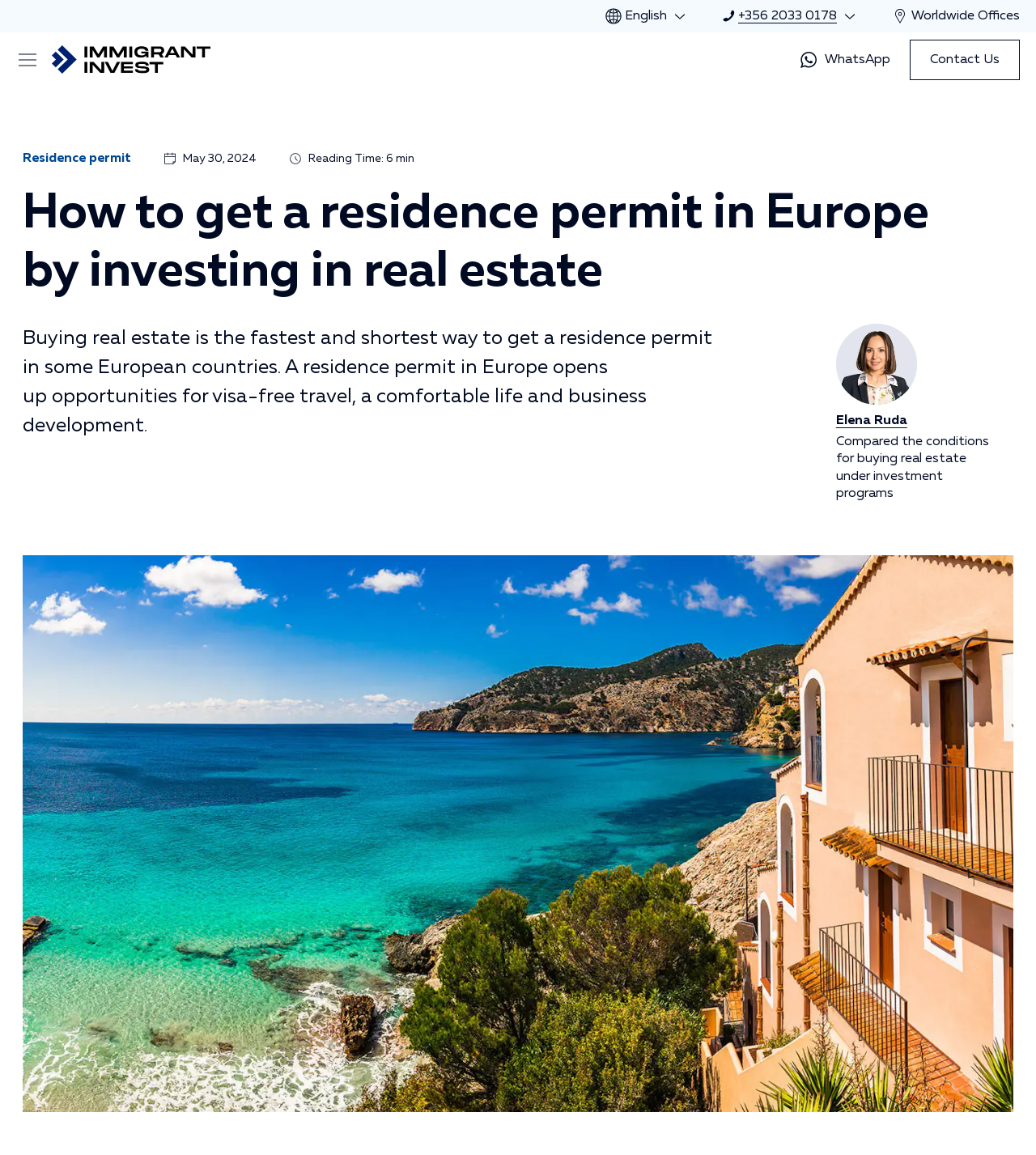What is the purpose of the 'Open/close menu button'?
Can you give a detailed and elaborate answer to the question?

The 'Open/close menu button' is a button element on the webpage, and based on its description, it is likely that it is used to open or close a menu on the webpage, providing access to additional information or options.